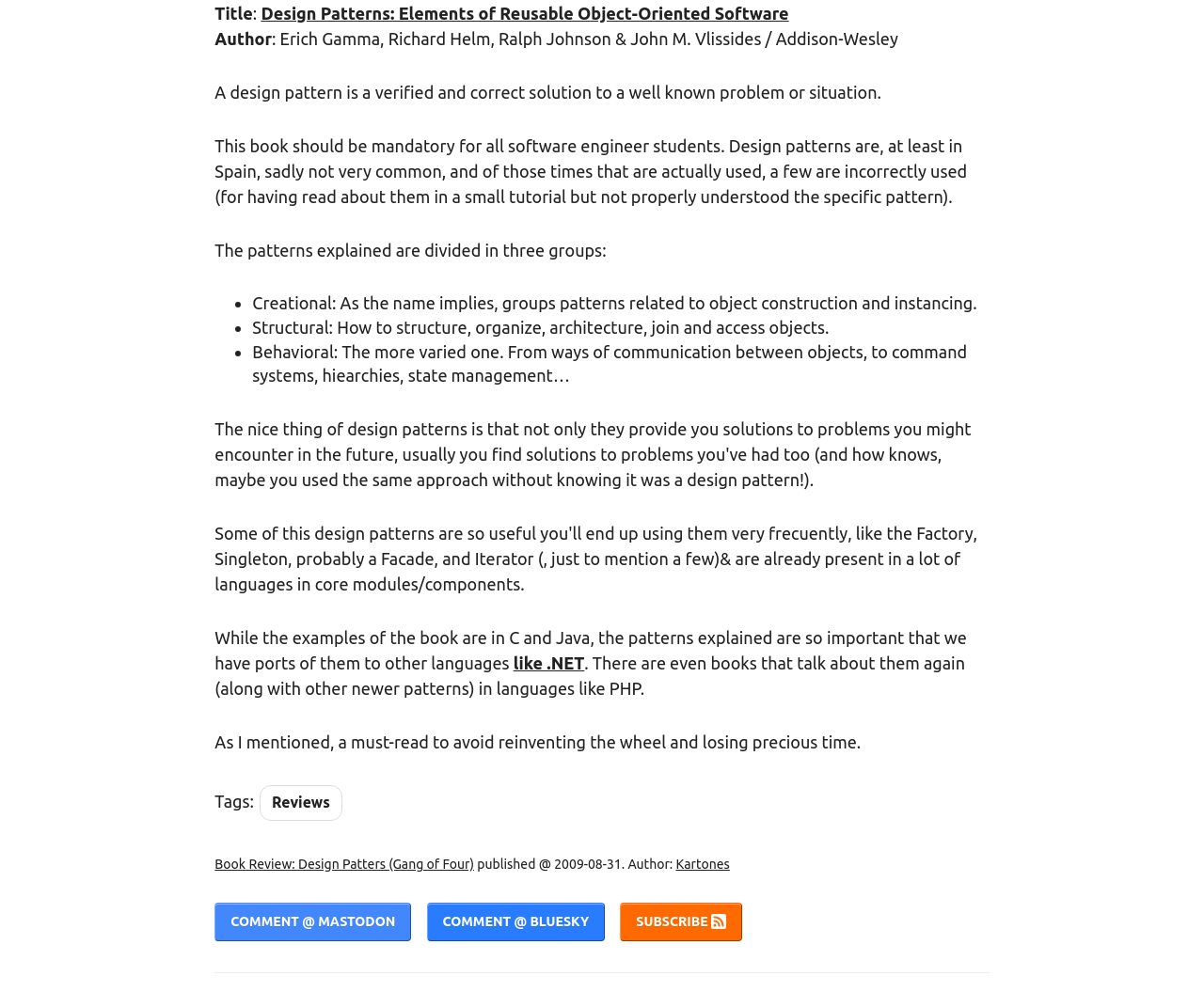Calculate the bounding box coordinates of the UI element given the description: "equipment Exhibition".

None